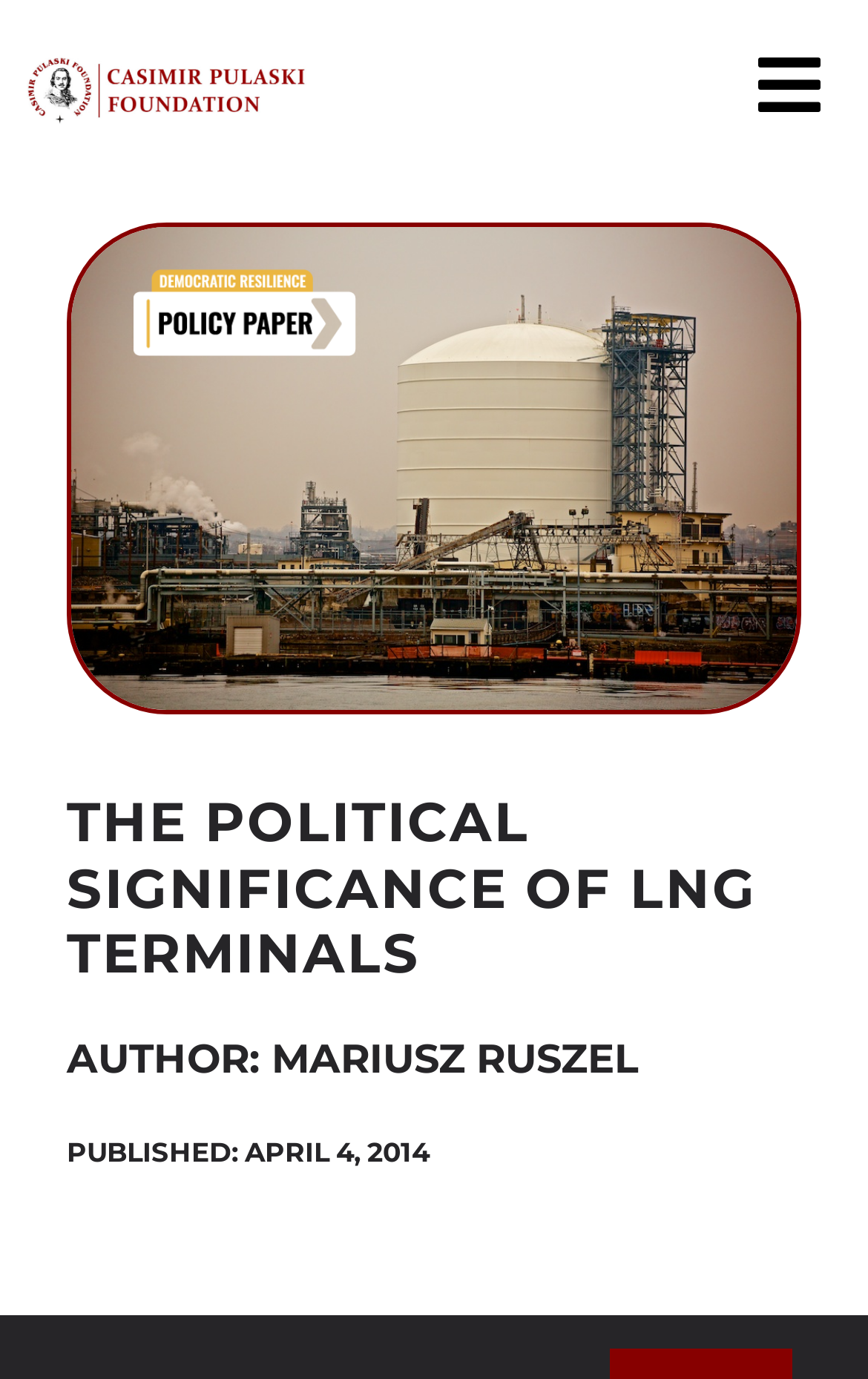Locate the UI element described by Toggle Navigation in the provided webpage screenshot. Return the bounding box coordinates in the format (top-left x, top-left y, bottom-right x, bottom-right y), ensuring all values are between 0 and 1.

[0.817, 0.016, 0.95, 0.107]